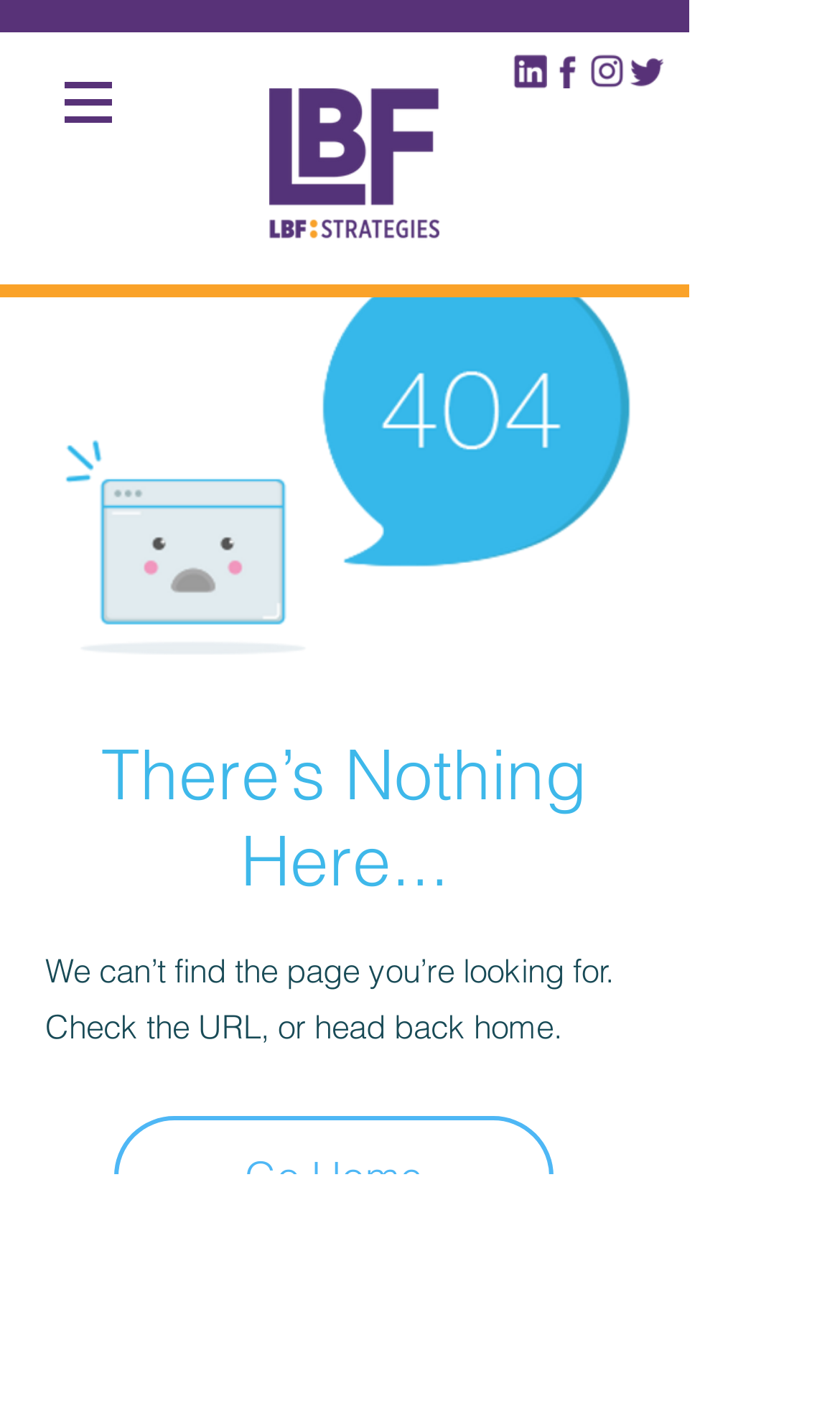Find the bounding box coordinates of the element I should click to carry out the following instruction: "Open navigation menu".

[0.049, 0.04, 0.162, 0.104]